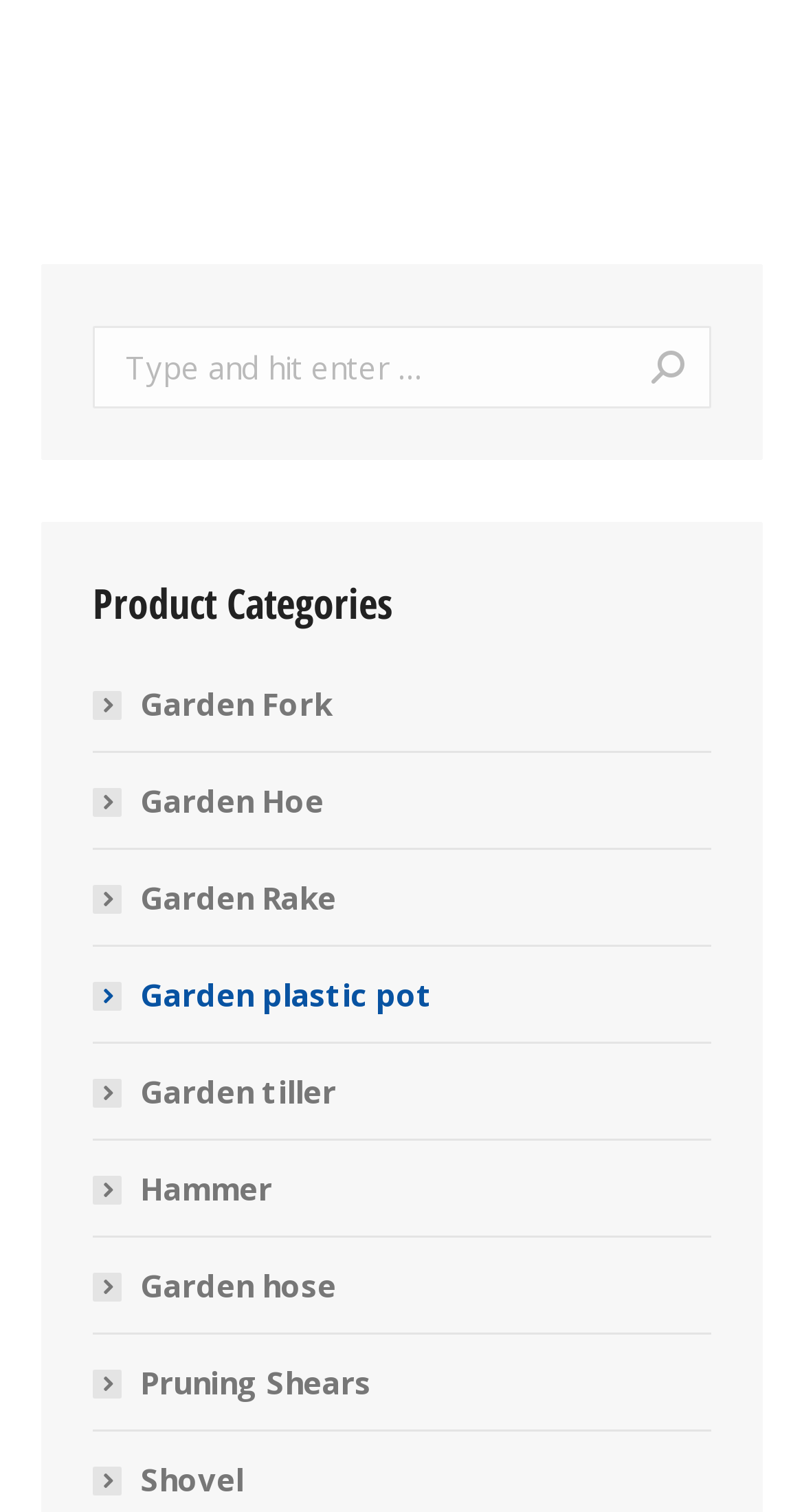Identify the bounding box coordinates for the region to click in order to carry out this instruction: "Browse Garden Rake products". Provide the coordinates using four float numbers between 0 and 1, formatted as [left, top, right, bottom].

[0.115, 0.576, 0.418, 0.613]